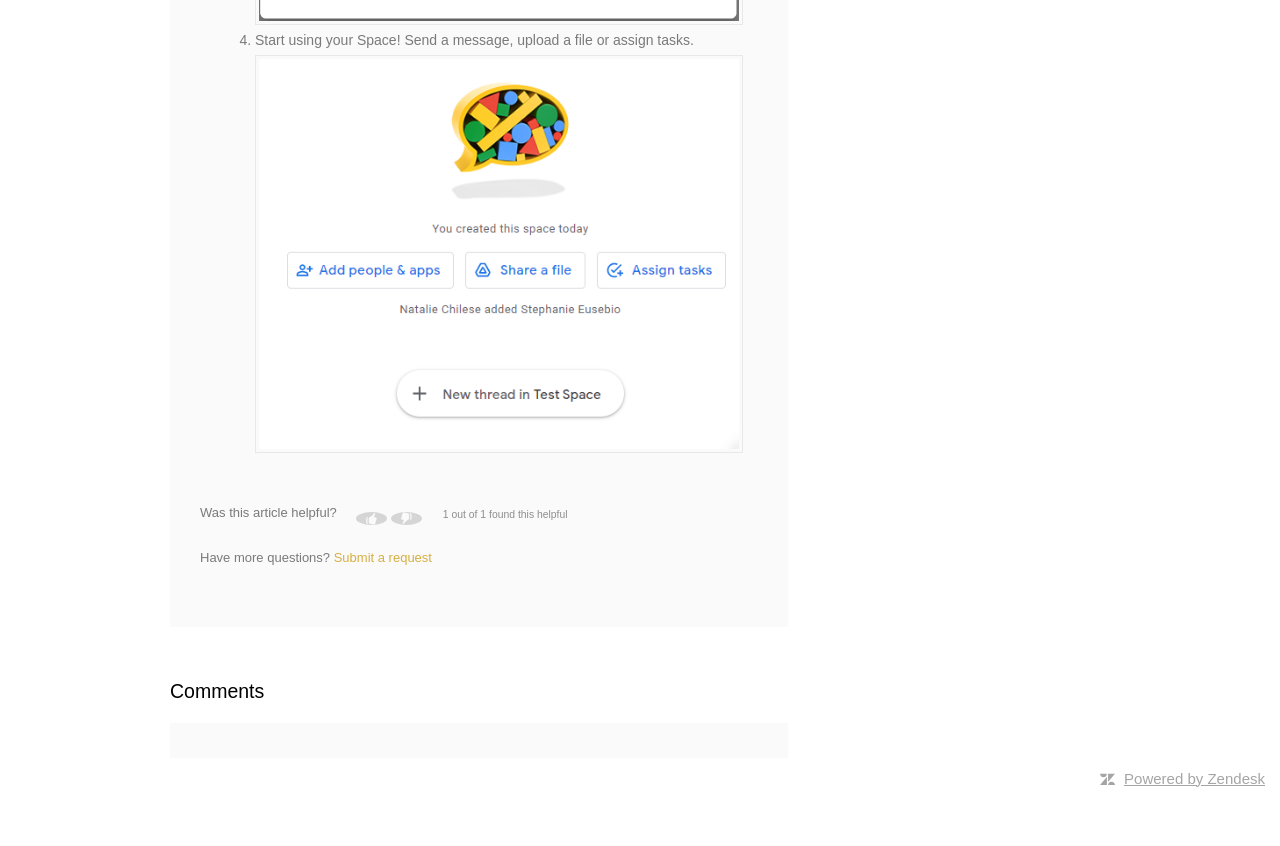What is the function of the links in the footer?
Analyze the screenshot and provide a detailed answer to the question.

The links in the footer section, represented by 👍 and 👎, appear to be for rating the article as helpful or not helpful, respectively.